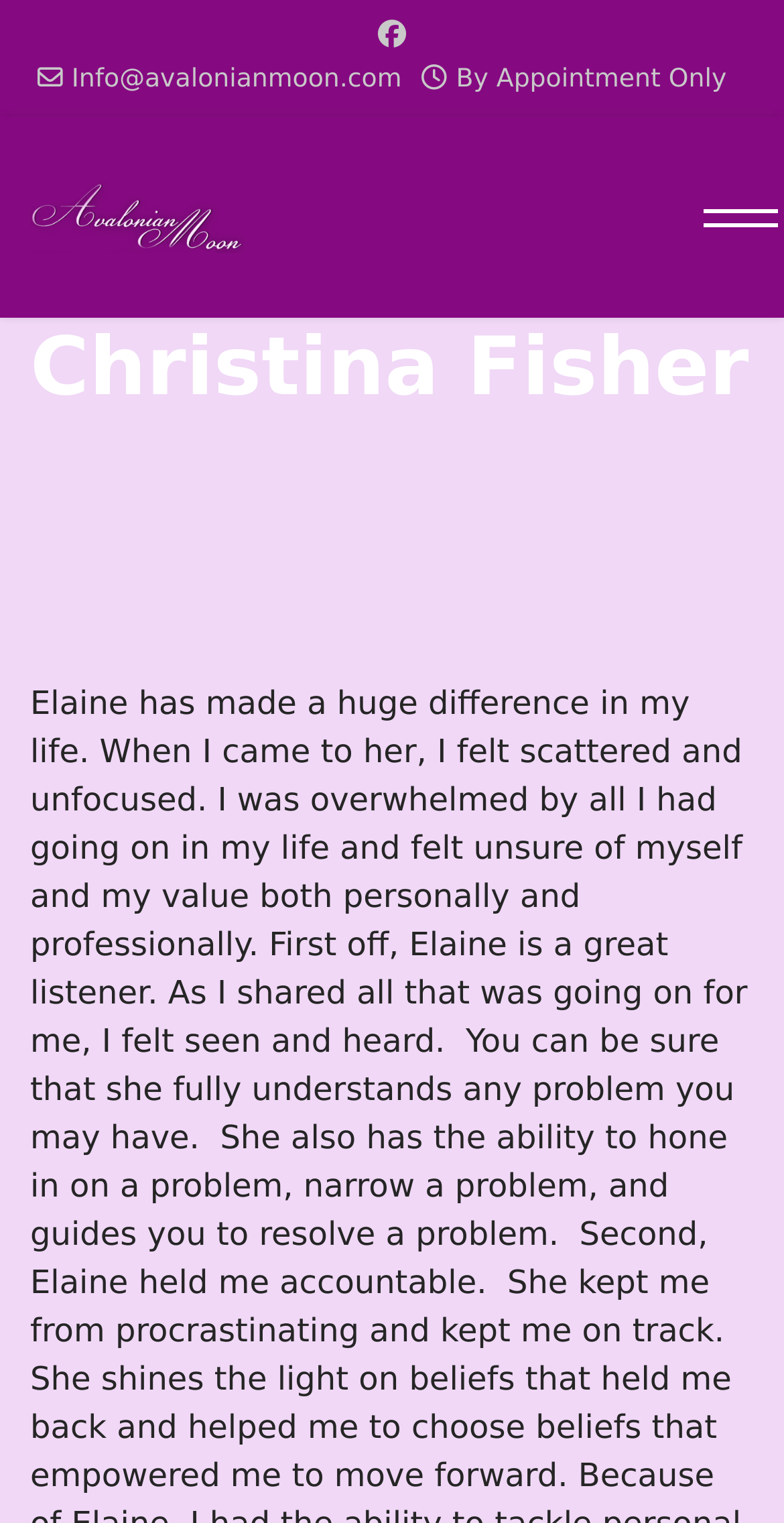From the given element description: "aria-label="Menu" title="Menu"", find the bounding box for the UI element. Provide the coordinates as four float numbers between 0 and 1, in the order [left, top, right, bottom].

[0.897, 0.077, 0.962, 0.209]